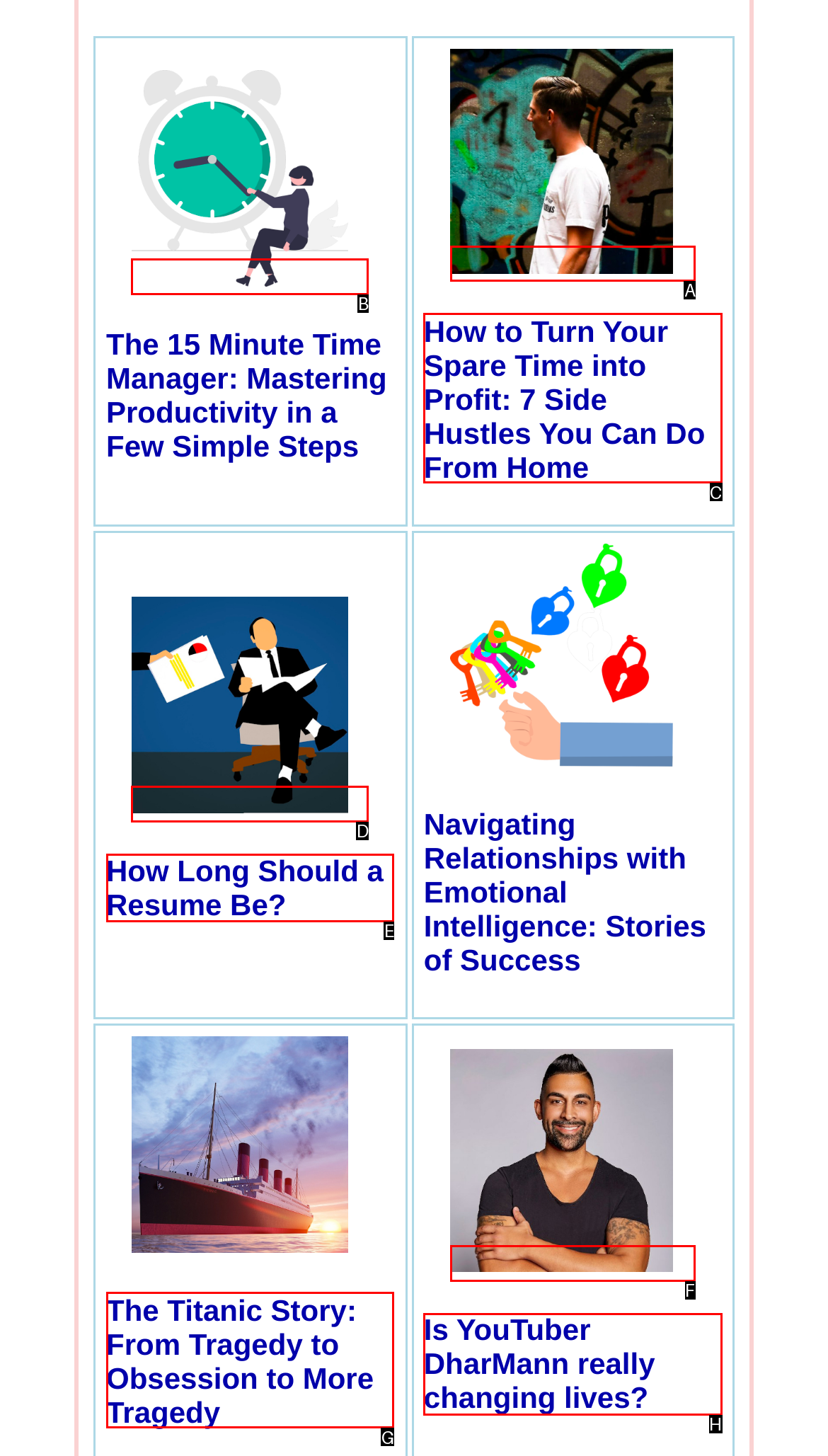Choose the HTML element you need to click to achieve the following task: View the article about turning spare time into profit
Respond with the letter of the selected option from the given choices directly.

A